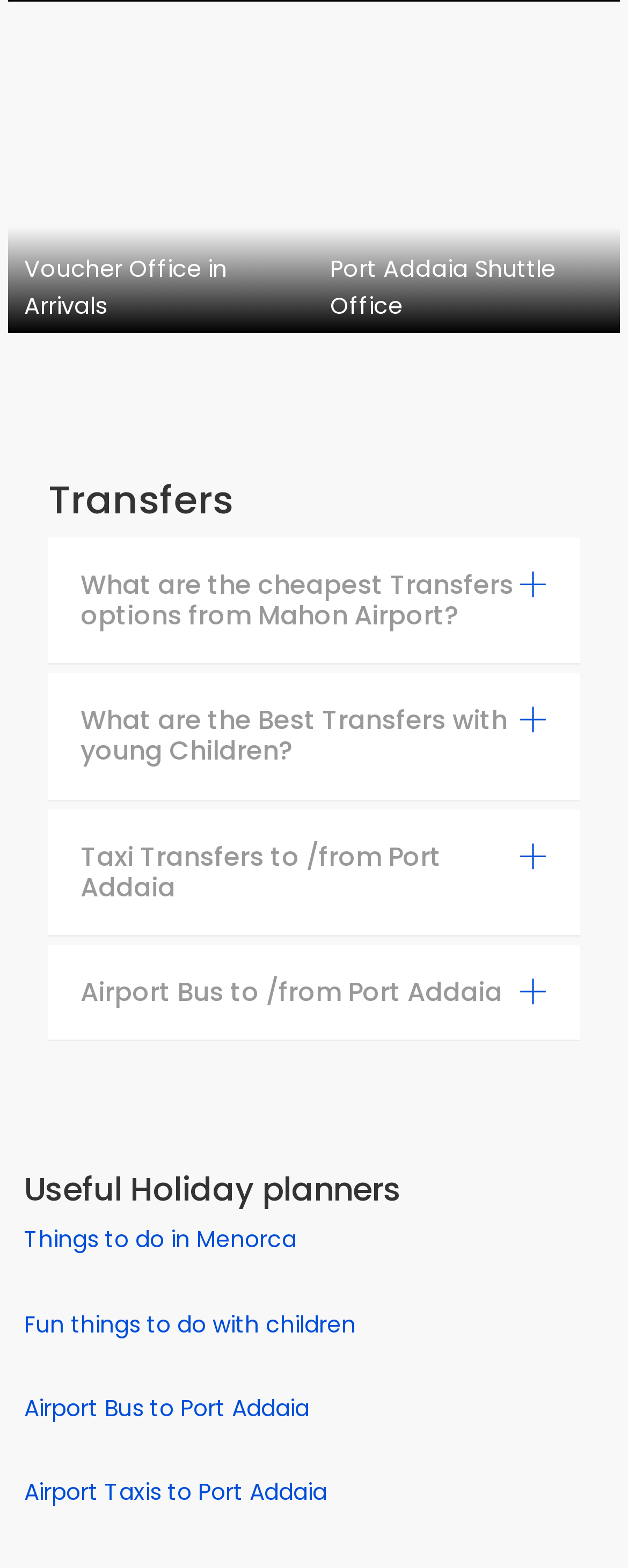Find the bounding box coordinates for the HTML element described in this sentence: "parent_node: 2024 Need Transfers?". Provide the coordinates as four float numbers between 0 and 1, in the format [left, top, right, bottom].

[0.341, 0.925, 0.444, 0.931]